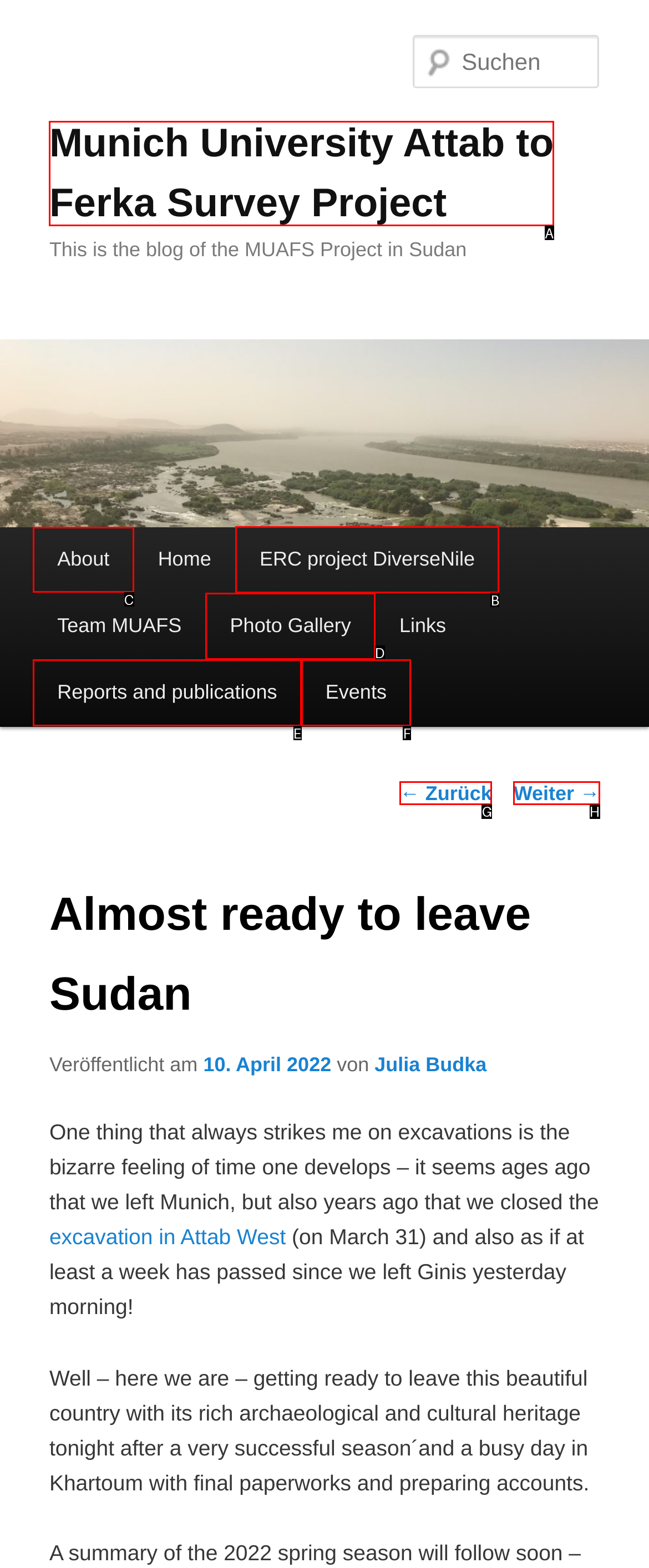Determine which letter corresponds to the UI element to click for this task: Go to the About page
Respond with the letter from the available options.

C